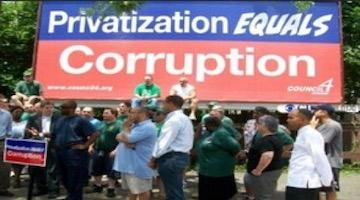Give a thorough caption for the picture.

The image depicts a group of individuals gathered in front of a large billboard that boldly states "Privatization EQUALS Corruption." This public demonstration appears to reflect widespread concern over the implications of privatization, particularly in education. Participants, dressed in casual attire, seem engaged in conversation and are united in their message against corruption linked to privatization efforts. The vibrant colors of the billboard, with its stark contrast between blue, red, and white, amplify the urgency of the statement being conveyed. This scene captures a moment of collective activism aimed at raising awareness about the perceived negative impacts of privatization on public services.